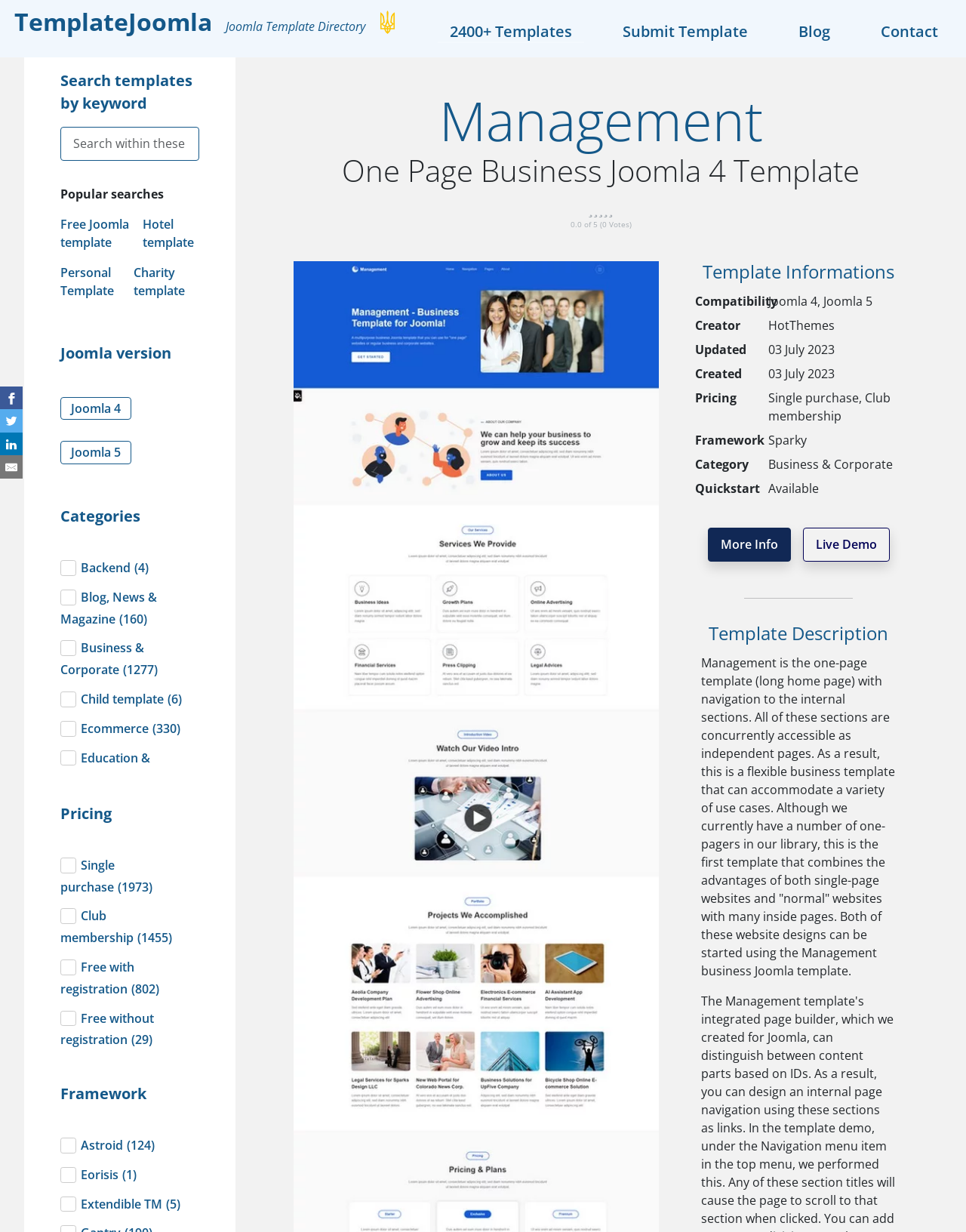What is the category of the template?
Give a detailed response to the question by analyzing the screenshot.

I found the answer by looking at the description list detail element with the text 'Business & Corporate' which is associated with the term 'Category', indicating that it is the category of the template.